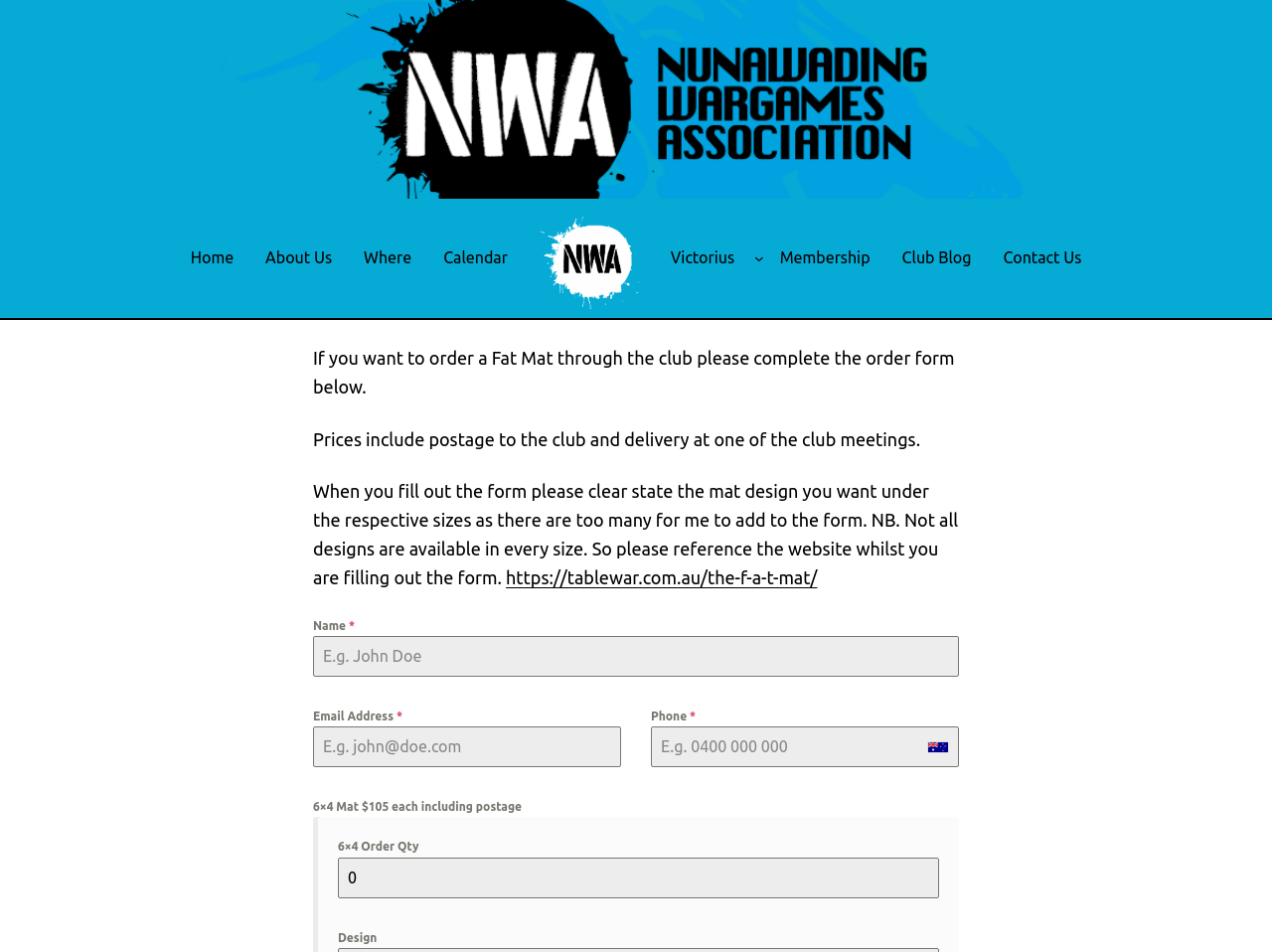Look at the image and answer the question in detail:
What is the purpose of this webpage?

Based on the webpage content, it appears that the purpose of this webpage is to allow users to order a Fat Mat through the Nunawading Wargames Association club. The webpage provides an order form and instructions on how to complete it.